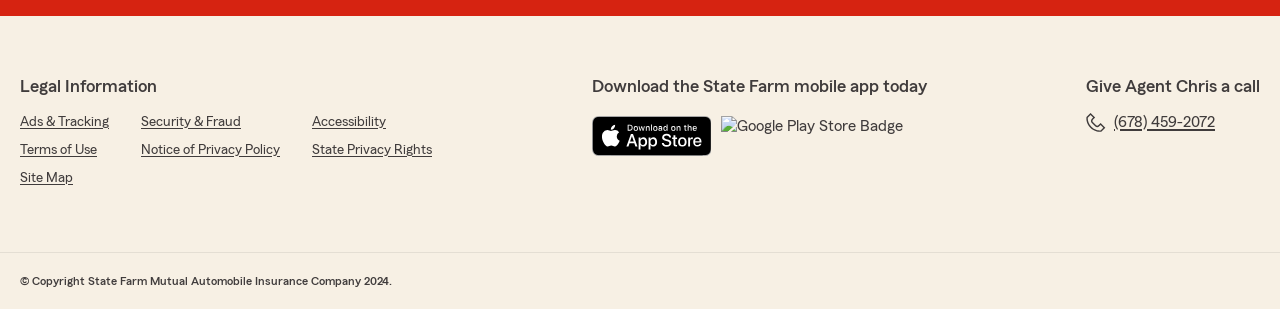Locate the bounding box coordinates of the clickable region necessary to complete the following instruction: "Call Agent Chris". Provide the coordinates in the format of four float numbers between 0 and 1, i.e., [left, top, right, bottom].

[0.848, 0.362, 0.949, 0.427]